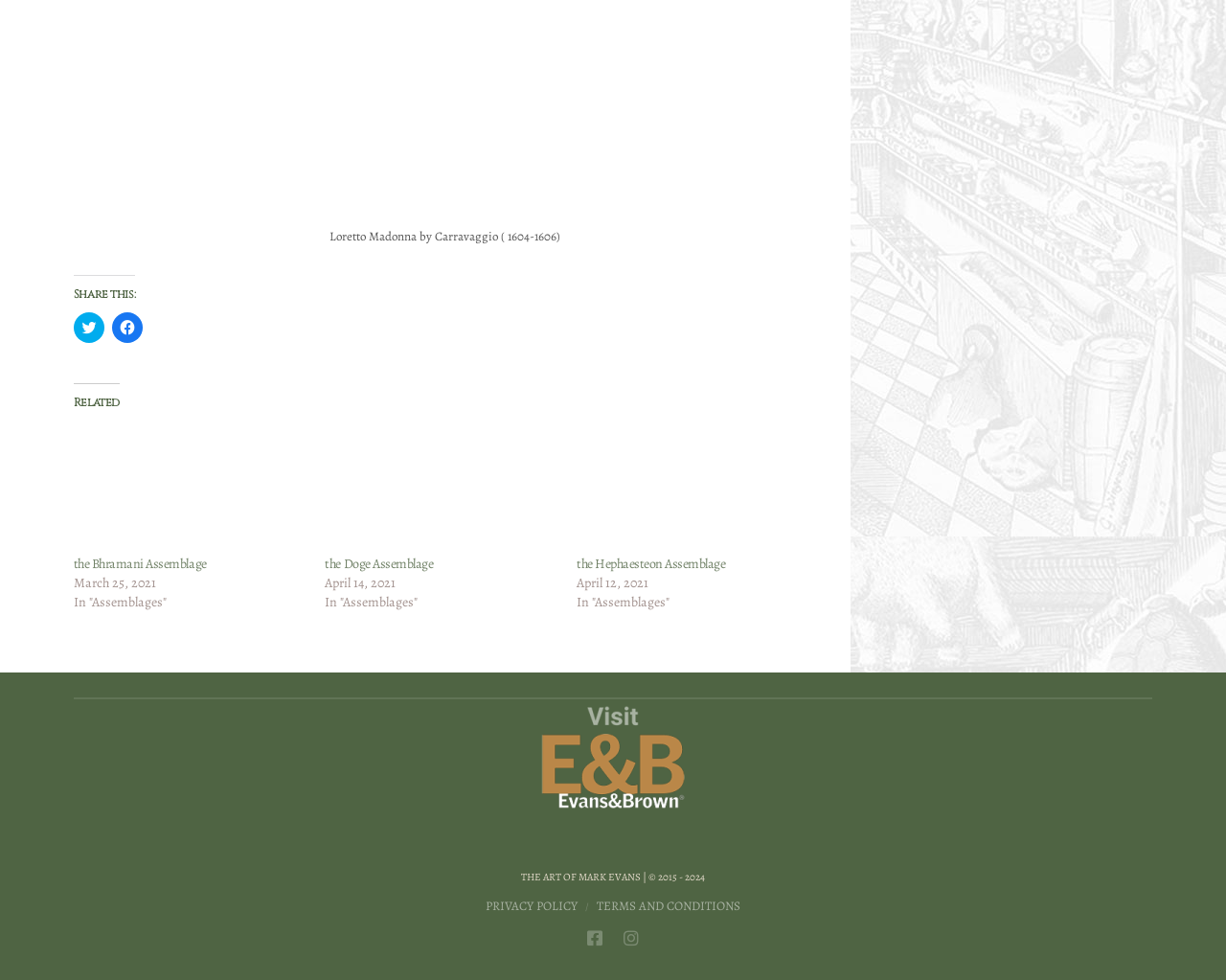What is the name of the artist?
Using the visual information, respond with a single word or phrase.

Mark Evans